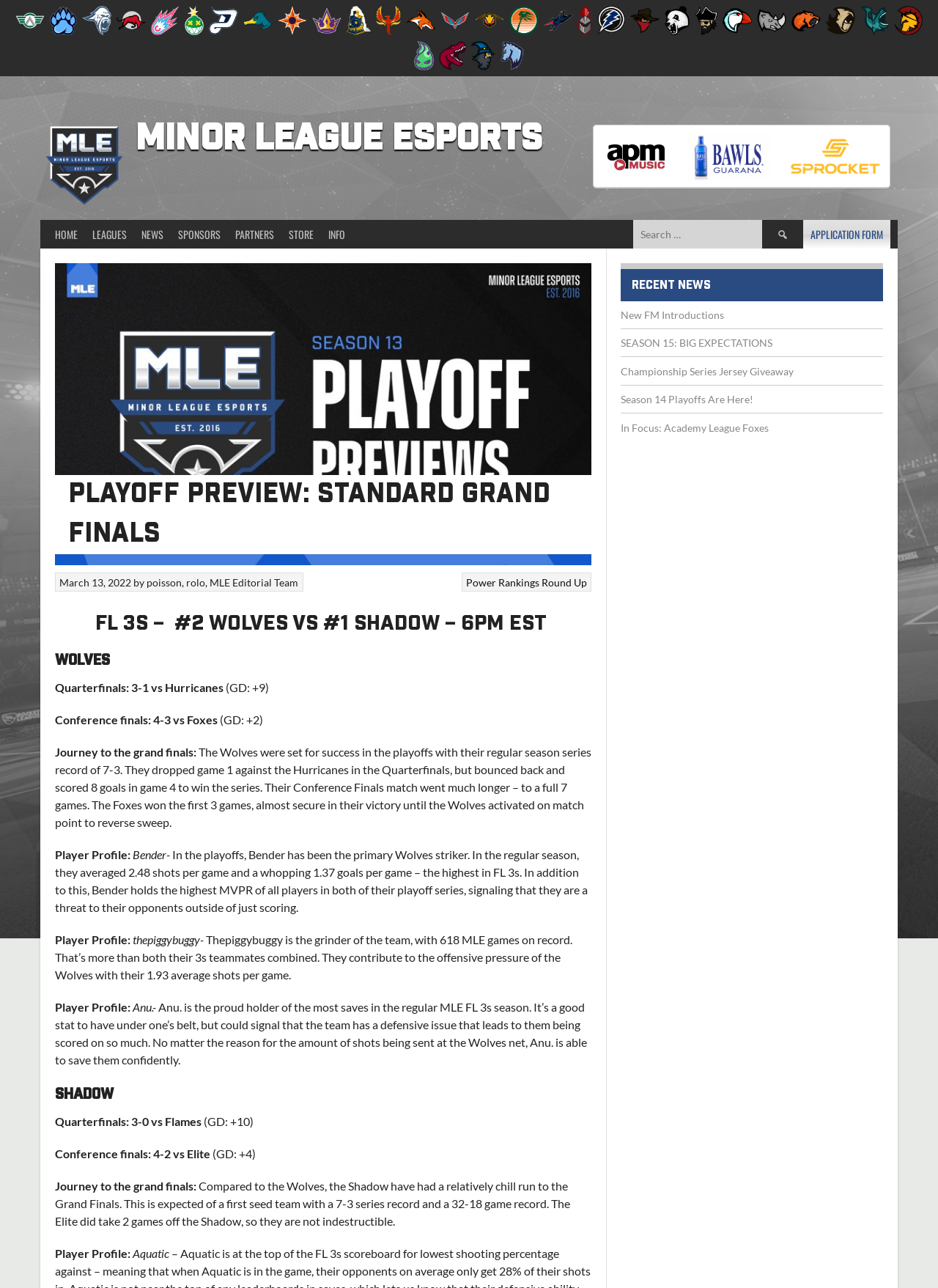What is the position of the 'HOME' link?
Based on the image, answer the question with as much detail as possible.

Based on the bounding box coordinates of the 'HOME' link, it is located at [0.051, 0.171, 0.091, 0.193], which indicates that it is positioned at the top left of the webpage.